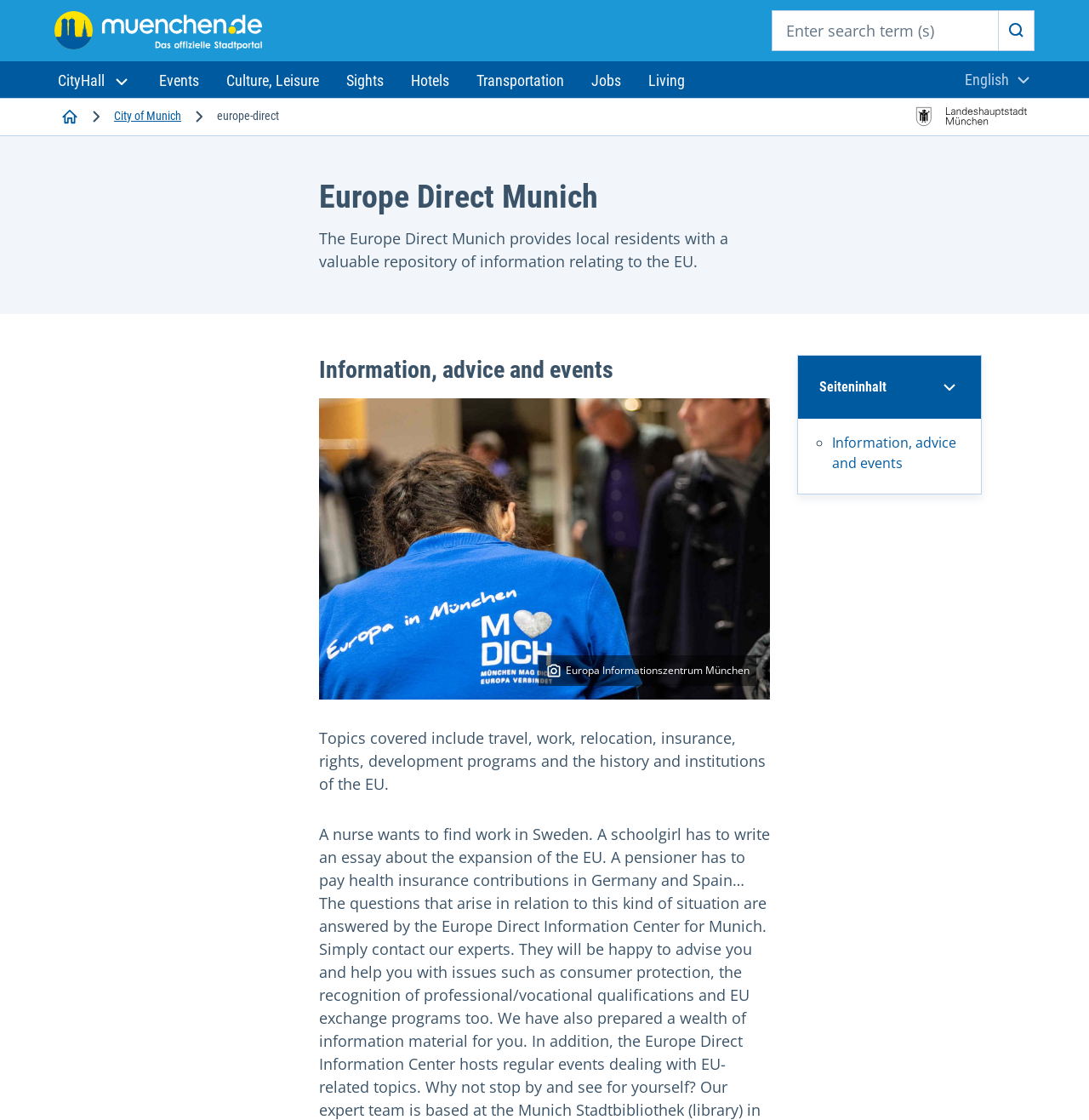Please locate the bounding box coordinates of the element's region that needs to be clicked to follow the instruction: "Search for a term". The bounding box coordinates should be provided as four float numbers between 0 and 1, i.e., [left, top, right, bottom].

[0.709, 0.009, 0.917, 0.046]